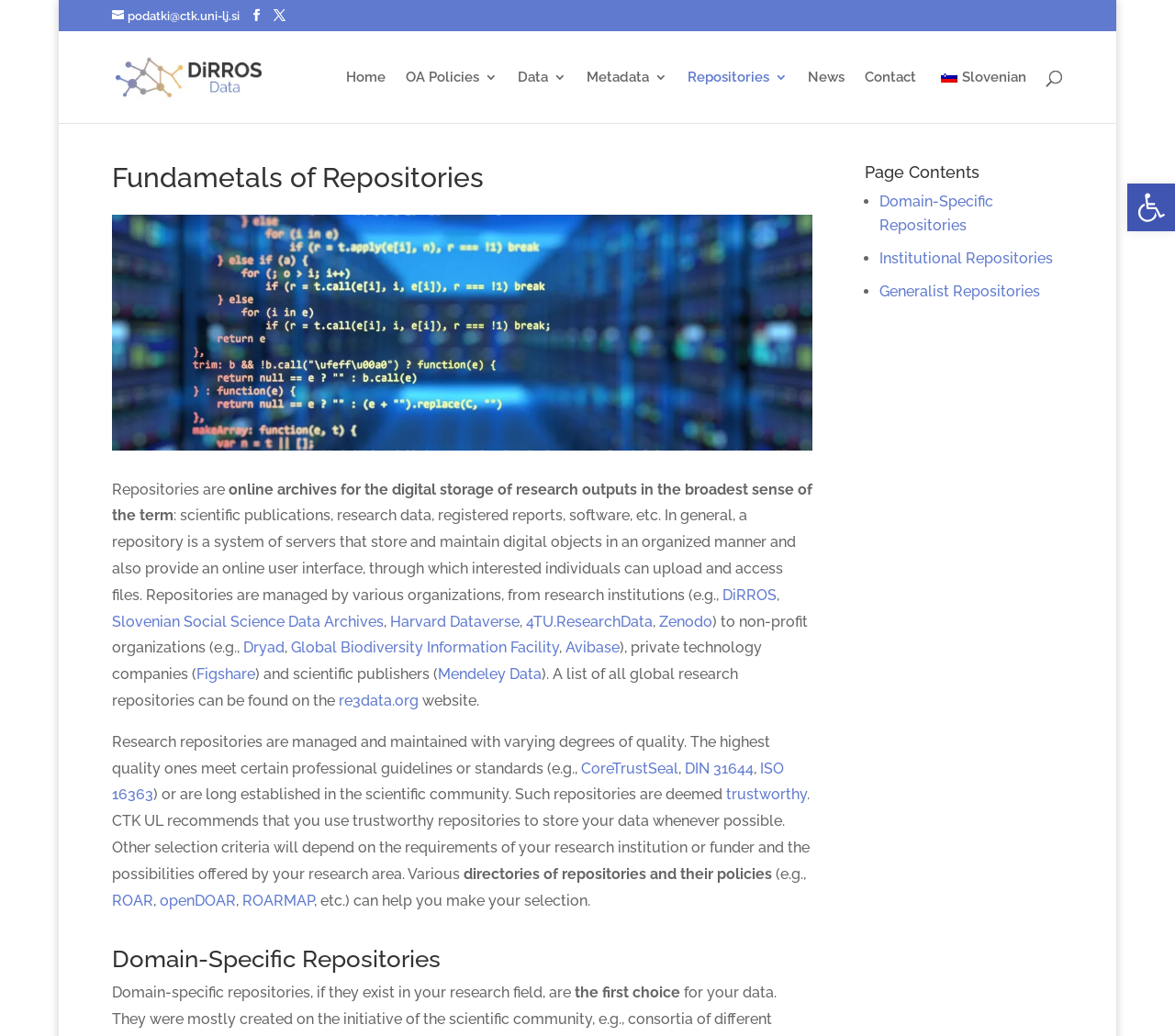What is the main title displayed on this webpage?

Fundametals of Repositories